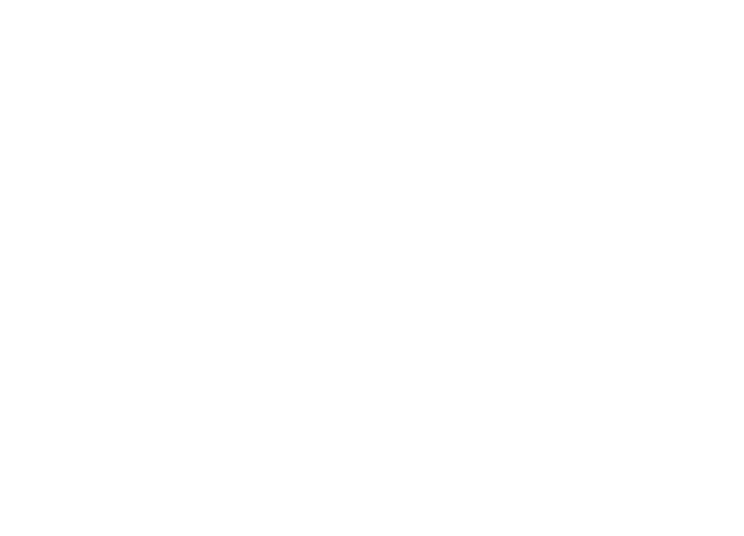Explain the details of the image you are viewing.

The image features a sleek and professional design likely representing a pharmaceuticals distributor. It serves as an integral visual element within the context of the project description for a recent warehouse and office build-out completed for a healthcare services company in Grove City, Ohio. This project, showcasing enhancements such as new rooftop units and upgraded electrical systems, underscores the commitment to modernizing healthcare facilities. The accompanying sections detail the developer, Becknell Industrial, and the project's completion date set in Spring 2023, providing a comprehensive narrative about the development's impact on the community and the healthcare sector.